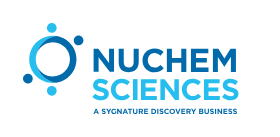Provide an in-depth description of the image.

The image features the logo of Nuchem Sciences, which is presented in a vibrant blue color scheme. The design revolves around an abstract symbol that appears to represent chemical elements, emphasizing the company's focus on scientific innovation. Beneath the primary logo, the text "A SYGNATURE DISCOVERY BUSINESS" highlights its affiliation with Sygnature Discovery, suggesting a commitment to advanced drug discovery solutions. This logo positions Nuchem Sciences as a key player in the field, reflecting strength and expertise in drug development.